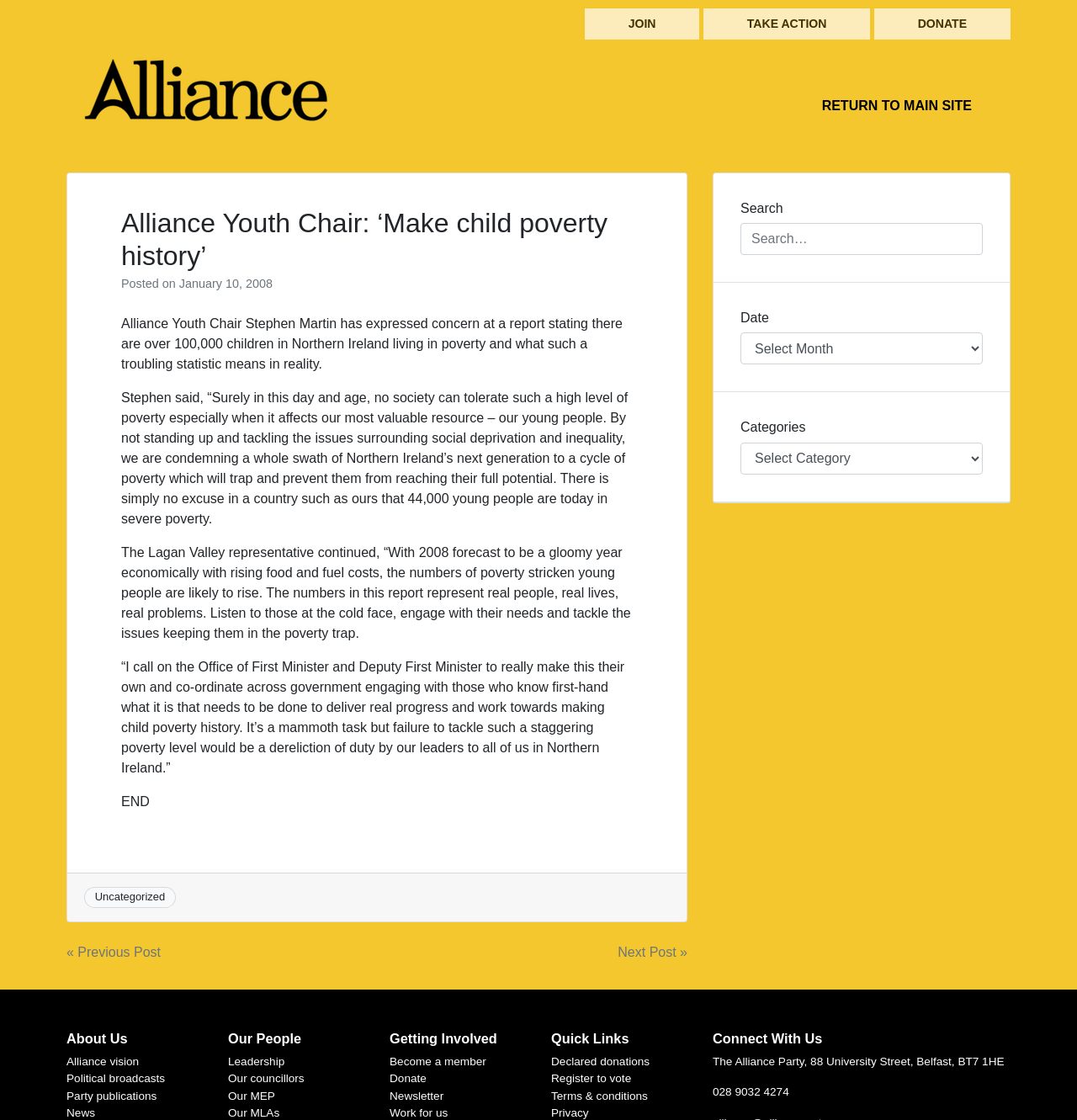What is the name of the person quoted in the article?
Using the image, respond with a single word or phrase.

Stephen Martin